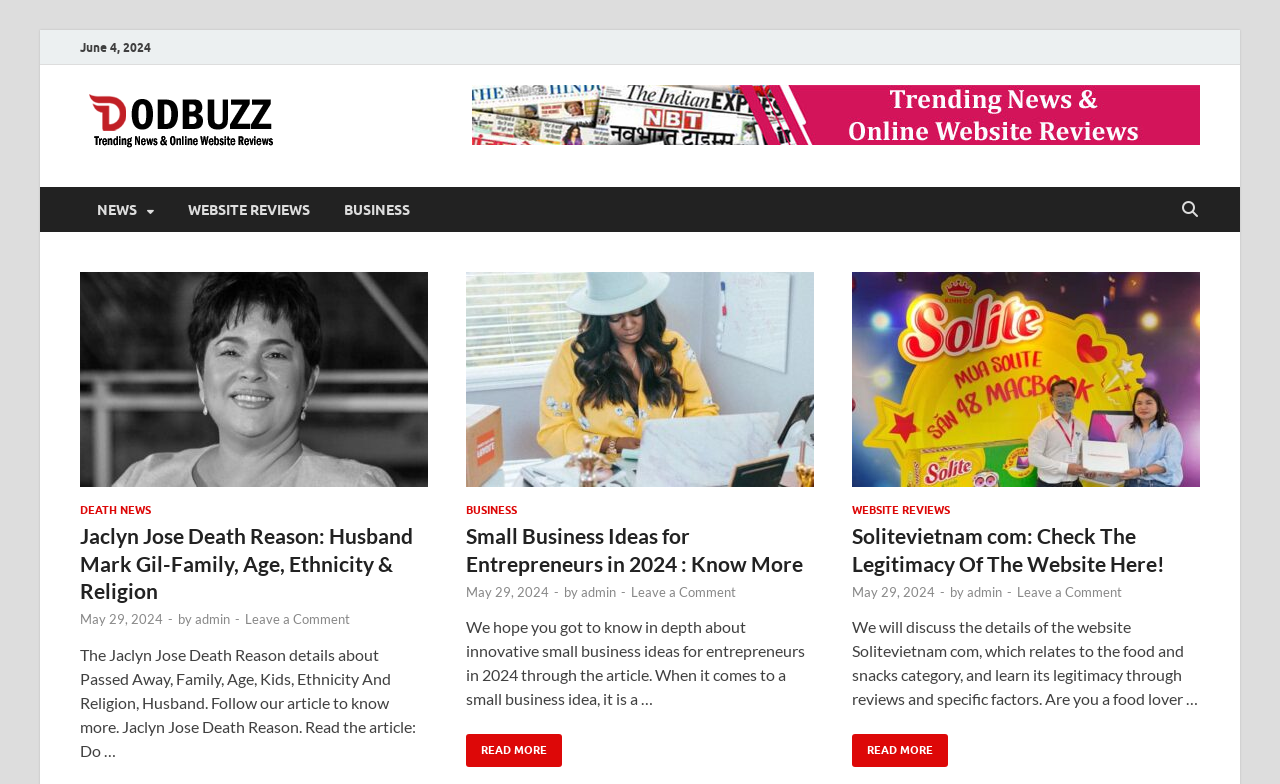Provide a one-word or short-phrase response to the question:
What is the date of the latest news?

June 4, 2024